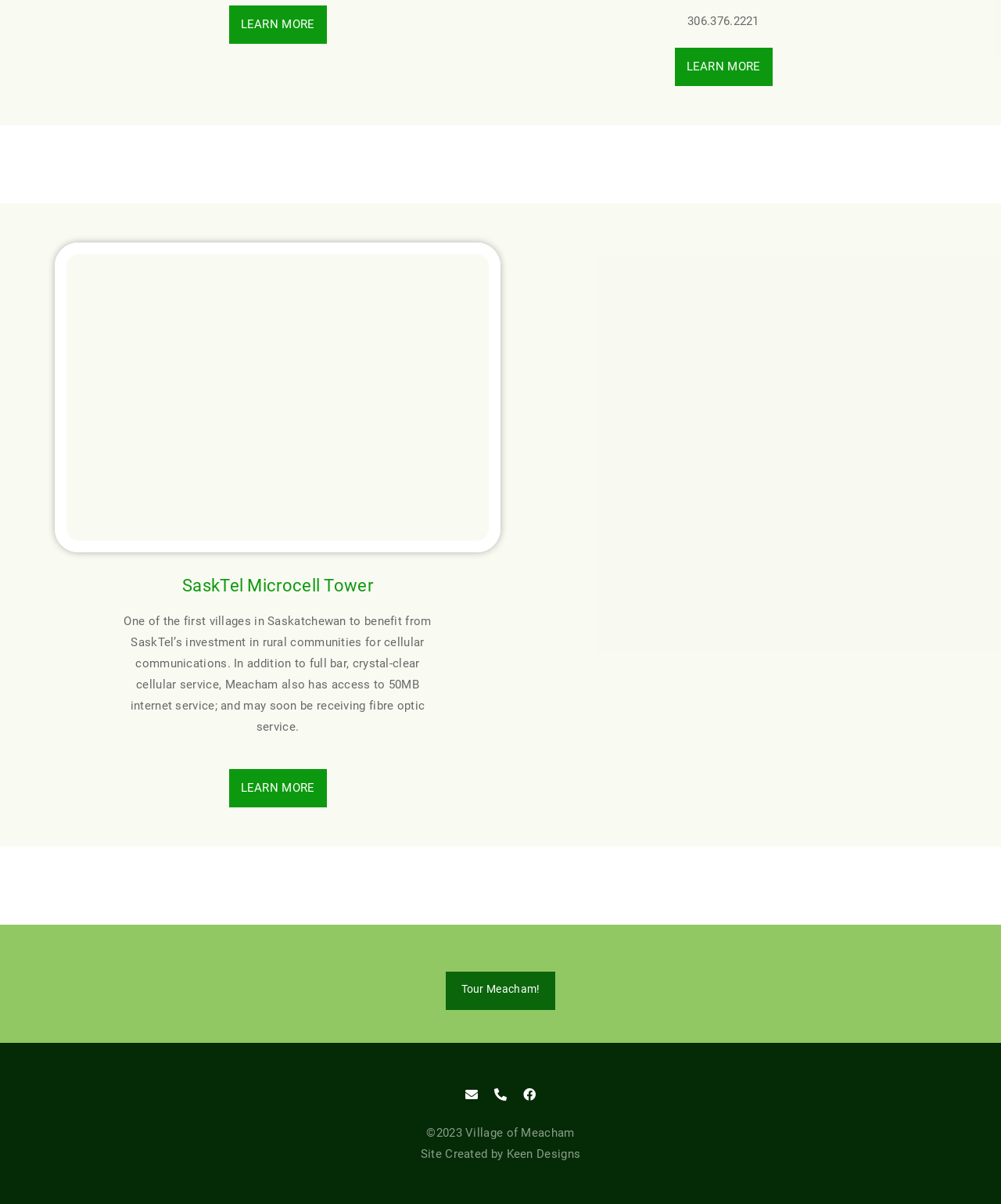Provide the bounding box coordinates of the UI element that matches the description: "LEARN MORE".

[0.229, 0.639, 0.326, 0.67]